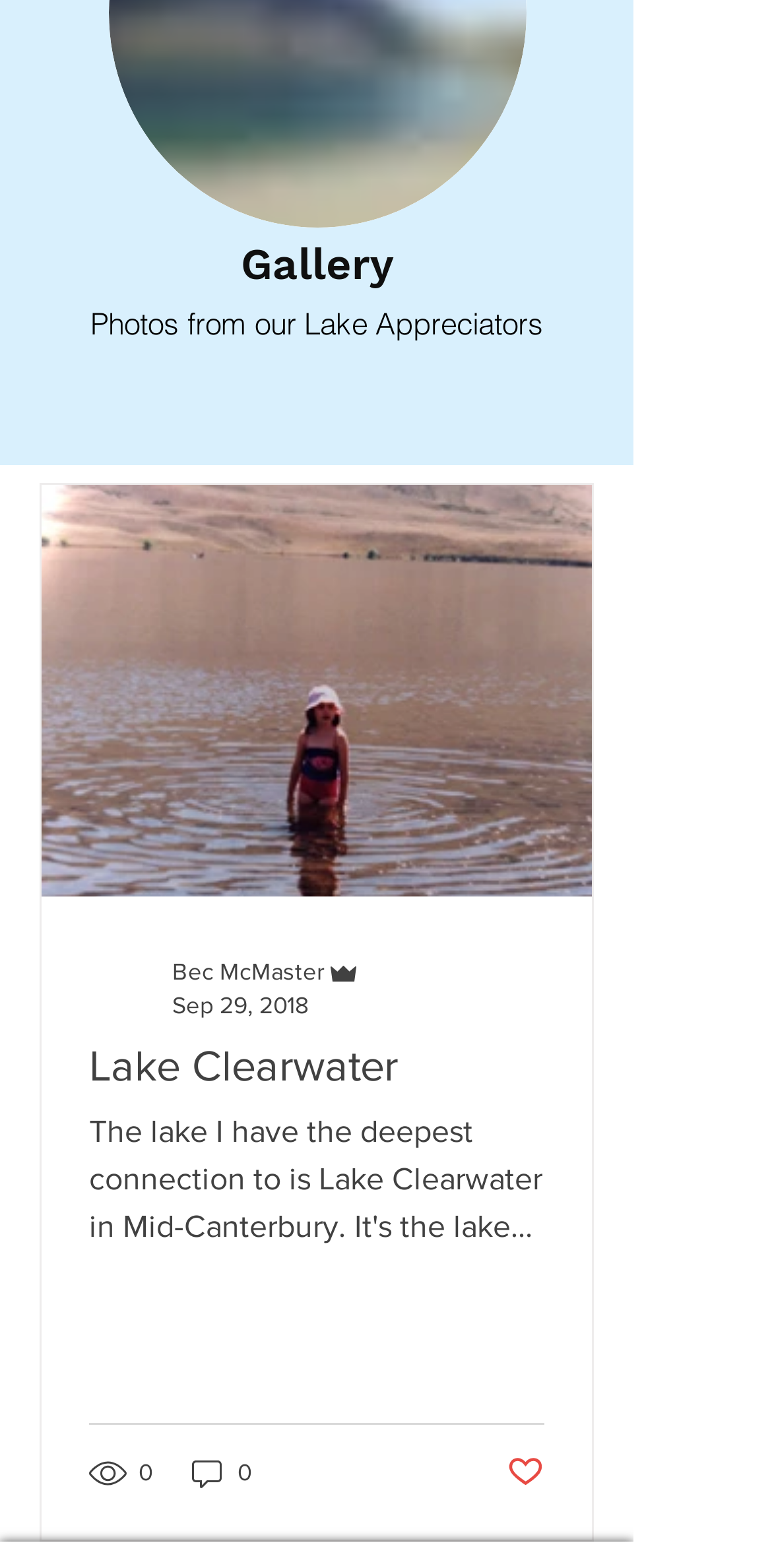Please give a succinct answer to the question in one word or phrase:
How many posts are in the gallery?

1